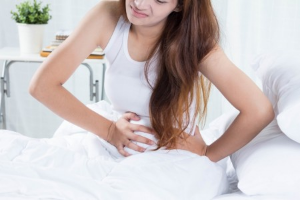Provide a thorough description of the contents of the image.

The image captures a young woman sitting on a bed, clearly in discomfort as she holds her abdomen with a pained expression. She is dressed in a simple white tank top, and the soft, light setting of the room adds to the overall feeling of vulnerability. The bed is neatly made, and there is a small table in the background with a plant and some books, suggesting a cozy yet clinical atmosphere. This imagery is pertinent to discussions around health conditions, particularly those related to gastrointestinal issues such as ulcerative colitis, highlighting the personal impact of chronic inflammatory bowel diseases. The visual evokes empathy and understanding for those experiencing similar discomfort, emphasizing the importance of seeking appropriate treatment and support.